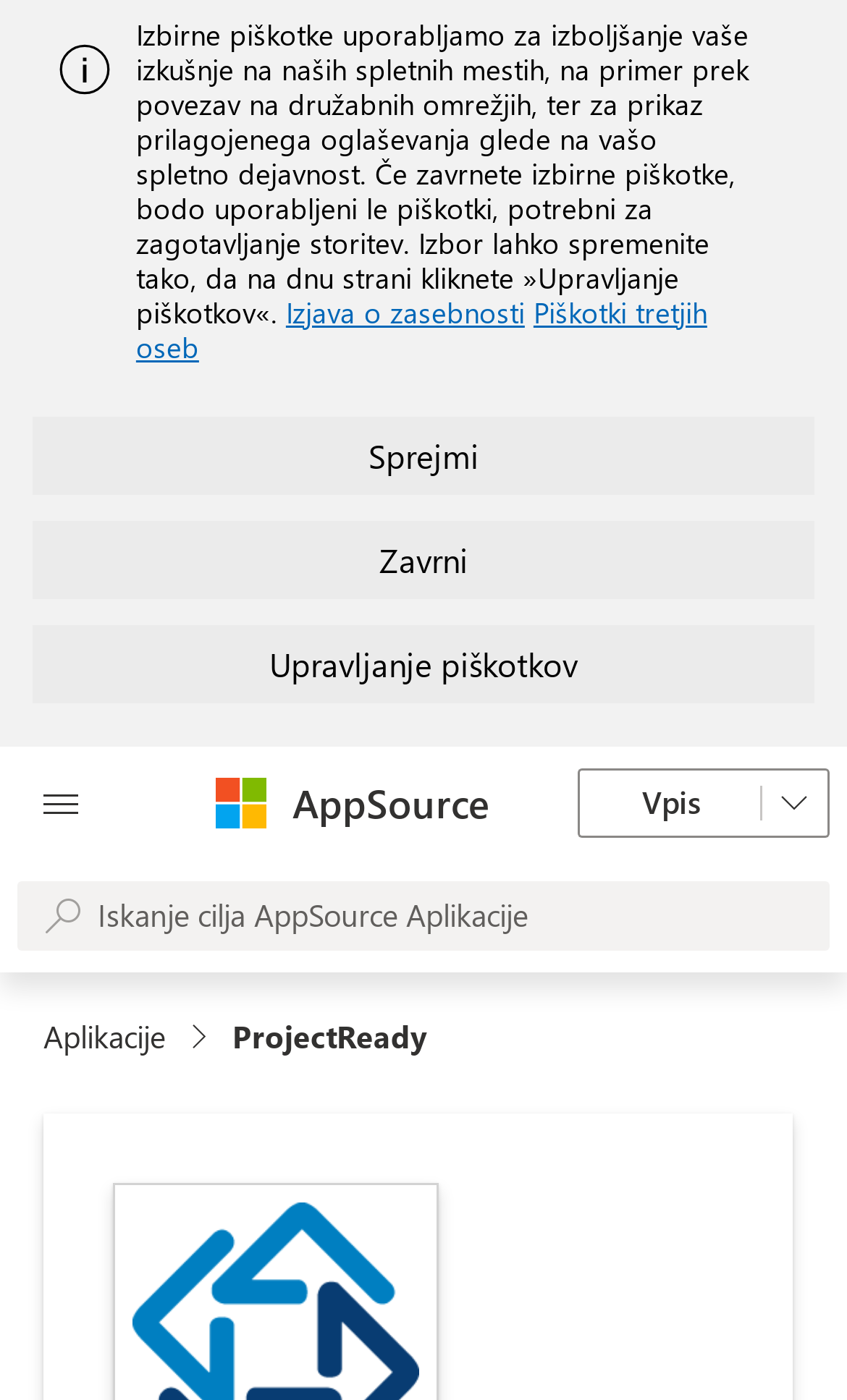Determine the bounding box for the HTML element described here: "Izjava o zasebnosti". The coordinates should be given as [left, top, right, bottom] with each number being a float between 0 and 1.

[0.338, 0.209, 0.62, 0.236]